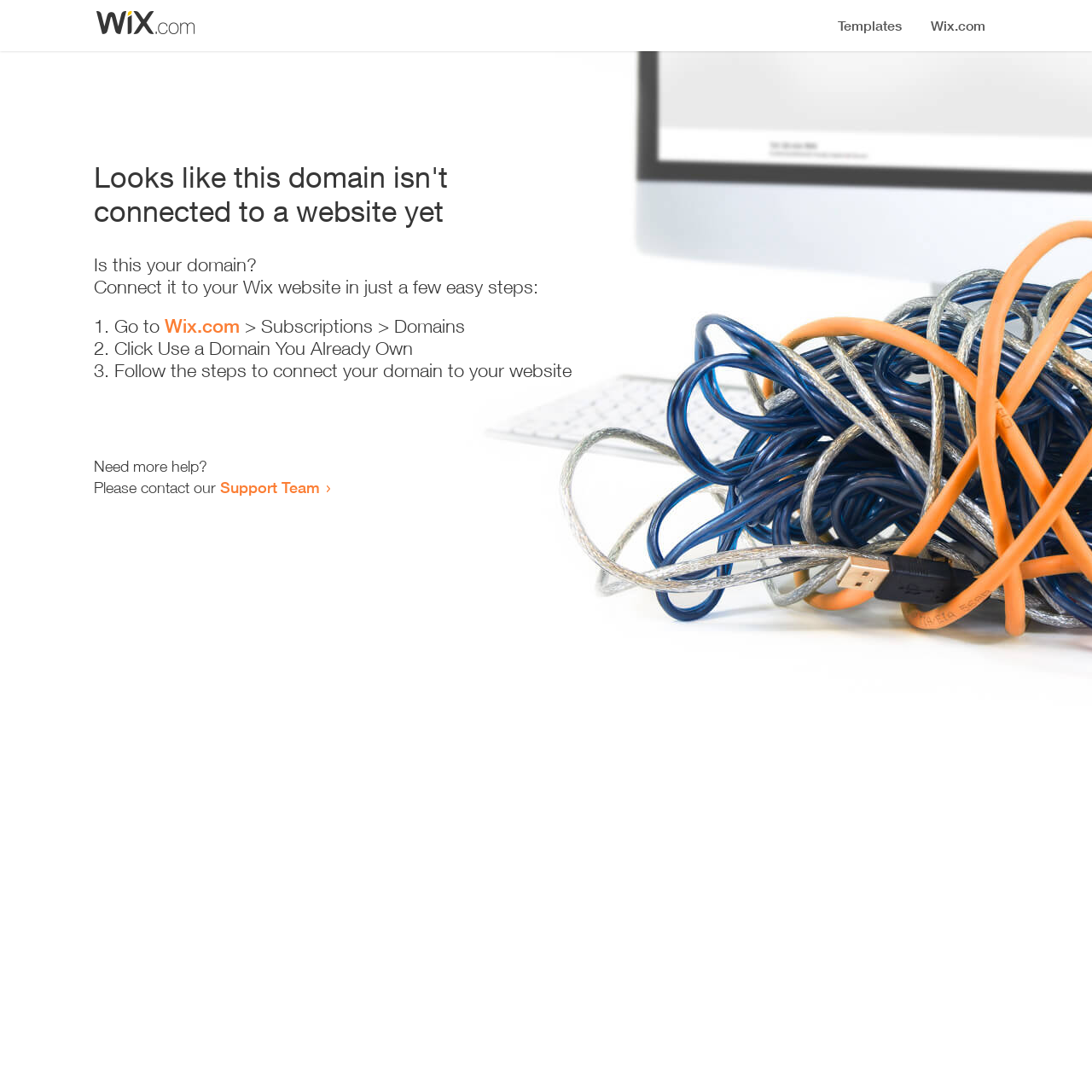Using the provided description: "Wix.com", find the bounding box coordinates of the corresponding UI element. The output should be four float numbers between 0 and 1, in the format [left, top, right, bottom].

[0.151, 0.288, 0.22, 0.309]